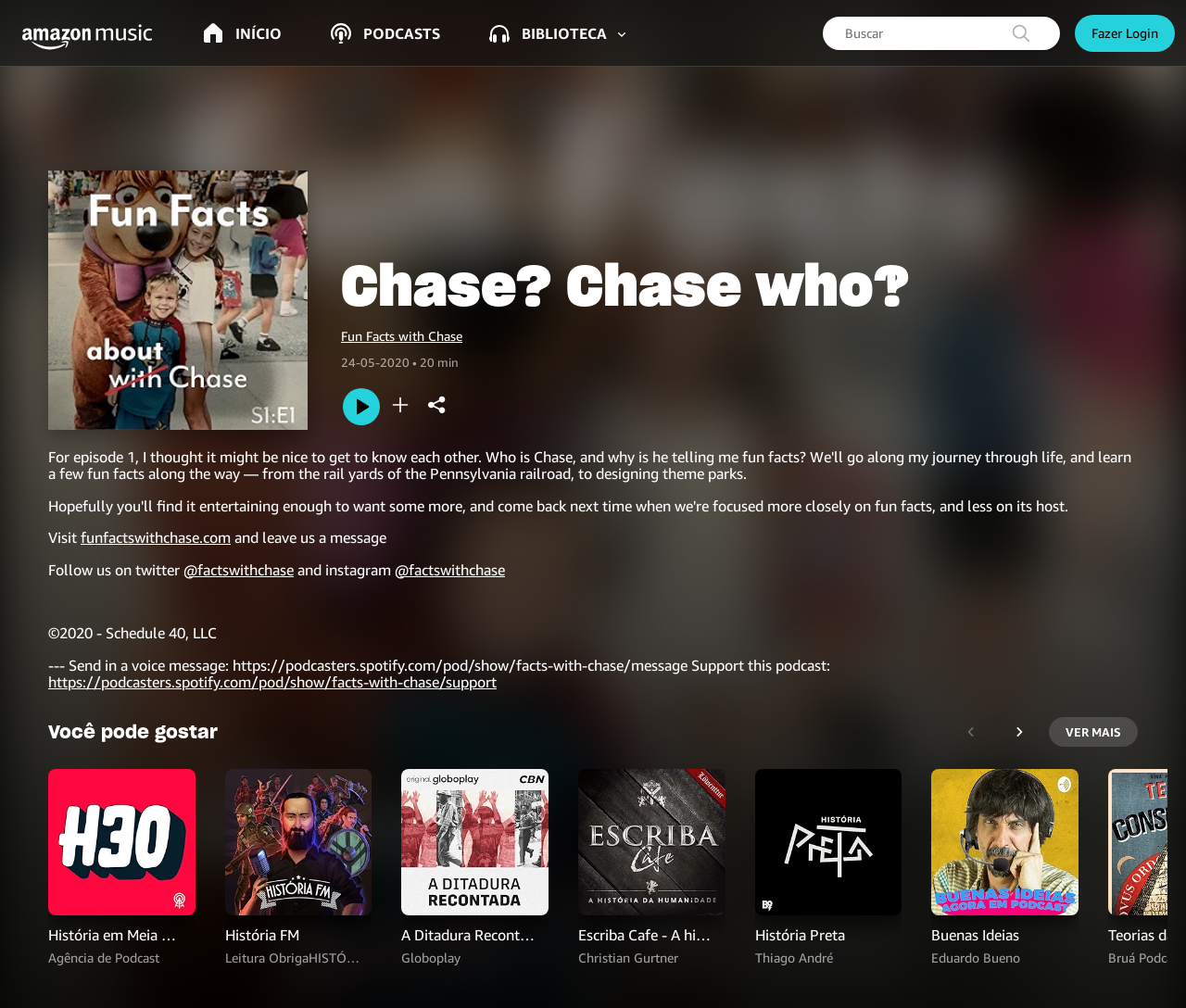Find the bounding box coordinates of the clickable area that will achieve the following instruction: "Visit the website funfactswithchase.com".

[0.068, 0.524, 0.195, 0.542]